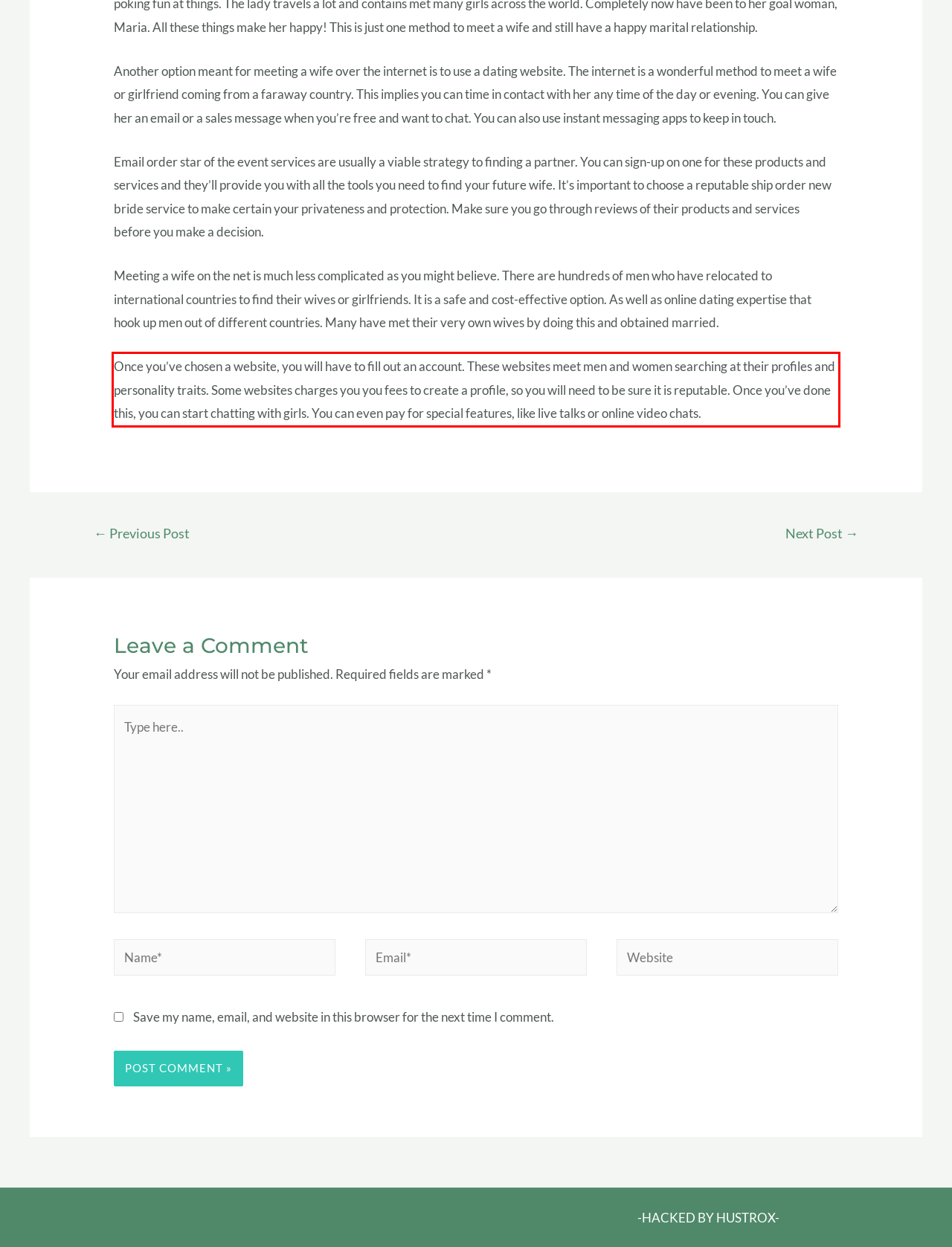You are provided with a screenshot of a webpage containing a red bounding box. Please extract the text enclosed by this red bounding box.

Once you’ve chosen a website, you will have to fill out an account. These websites meet men and women searching at their profiles and personality traits. Some websites charges you you fees to create a profile, so you will need to be sure it is reputable. Once you’ve done this, you can start chatting with girls. You can even pay for special features, like live talks or online video chats.